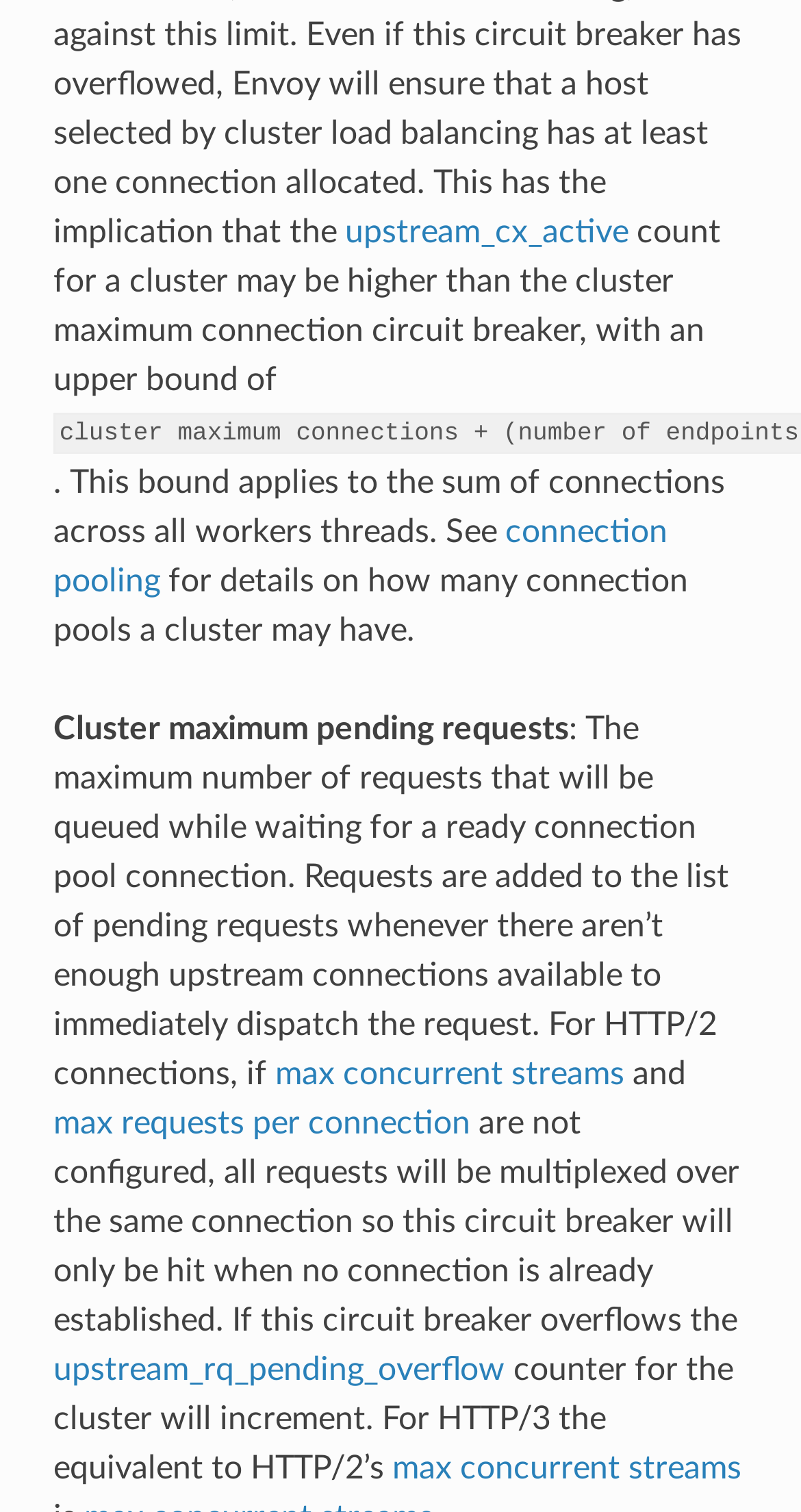Give a concise answer using only one word or phrase for this question:
What happens when there aren’t enough upstream connections available?

requests are added to pending requests